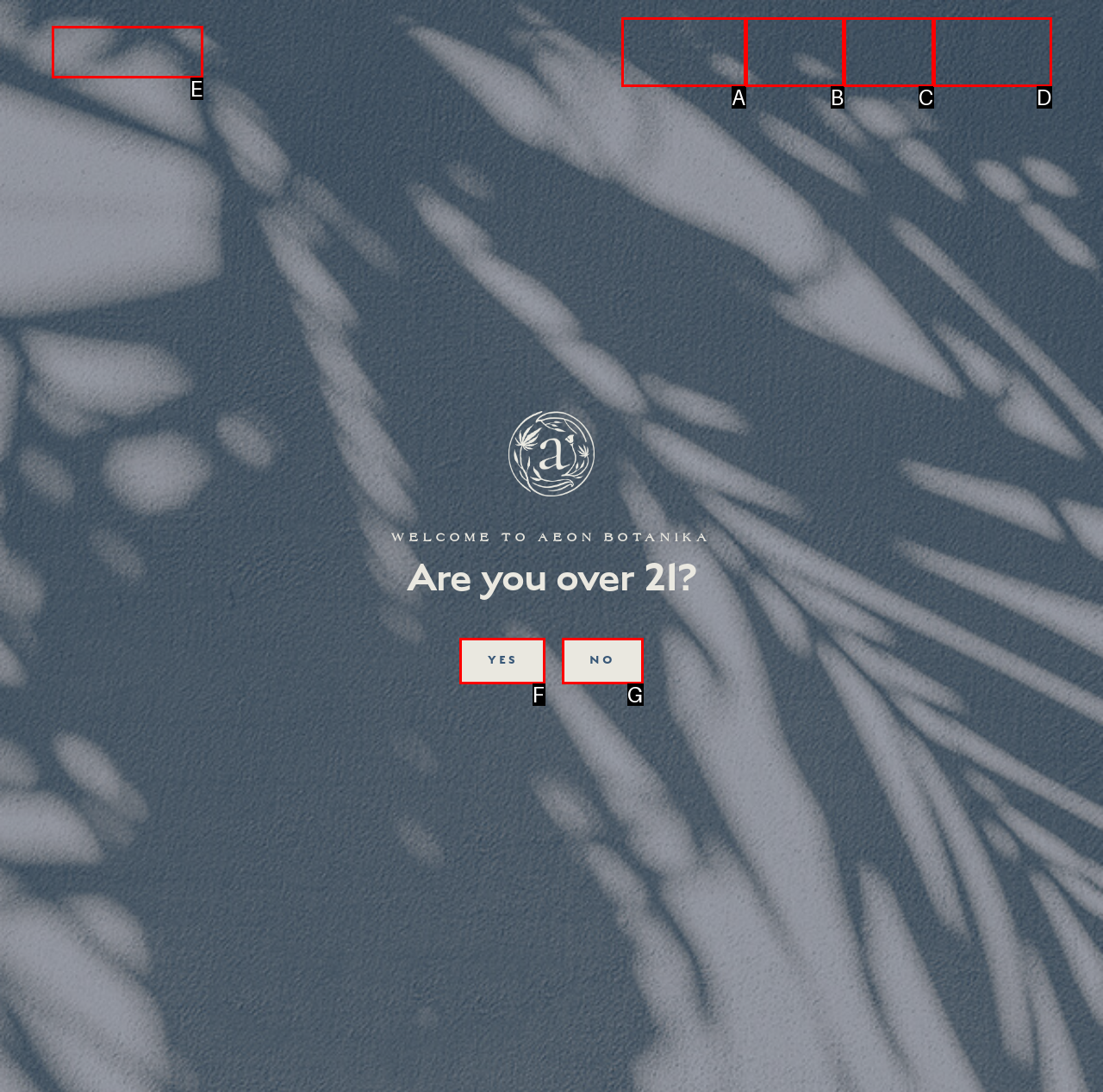Based on the element described as: The Space
Find and respond with the letter of the correct UI element.

A